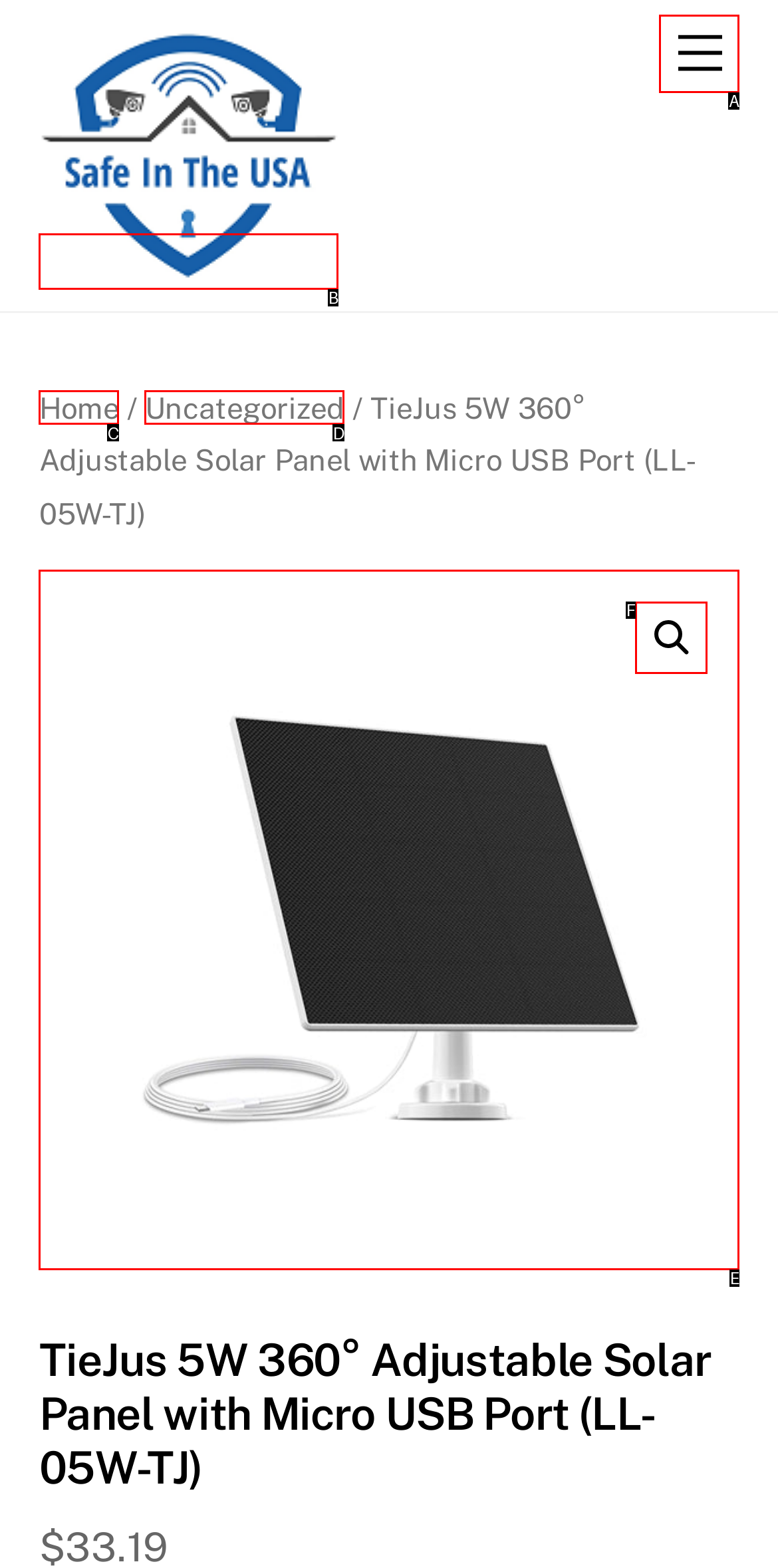Identify the HTML element that best matches the description: Menu. Provide your answer by selecting the corresponding letter from the given options.

A